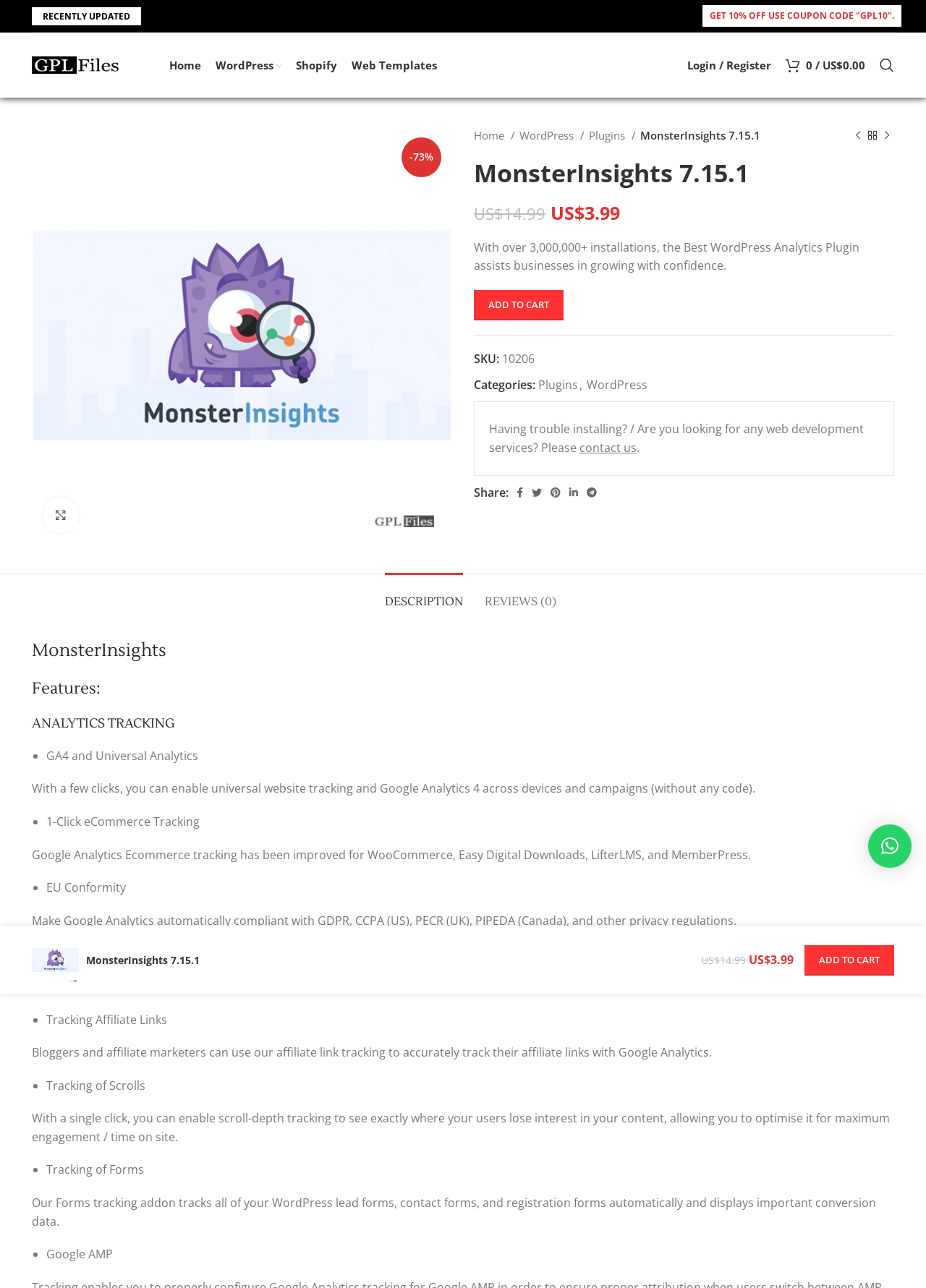Specify the bounding box coordinates of the area to click in order to follow the given instruction: "Click the 'WordPress' link under categories."

[0.634, 0.292, 0.699, 0.305]